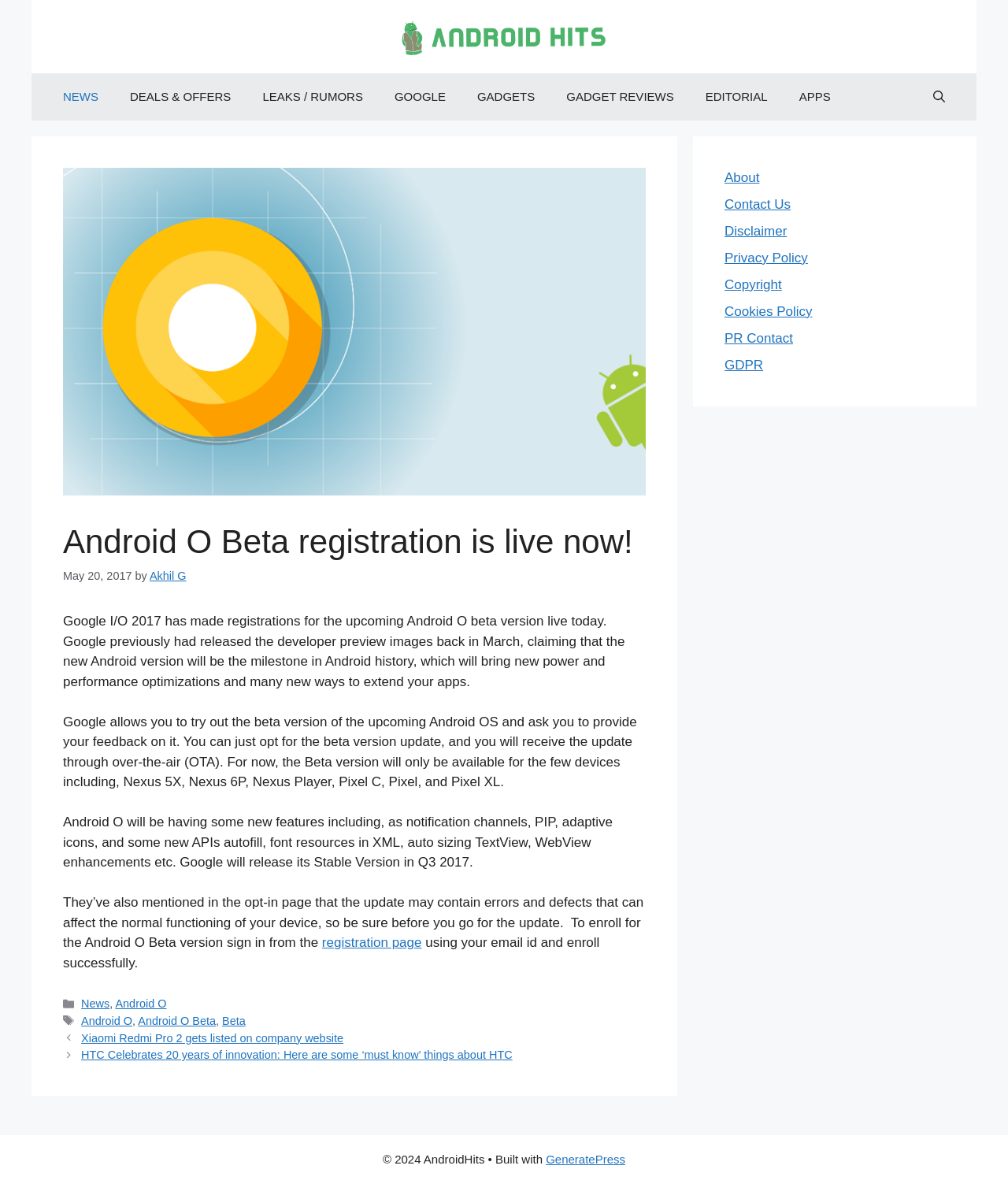Could you find the bounding box coordinates of the clickable area to complete this instruction: "Learn about the author Akhil G"?

[0.148, 0.481, 0.185, 0.491]